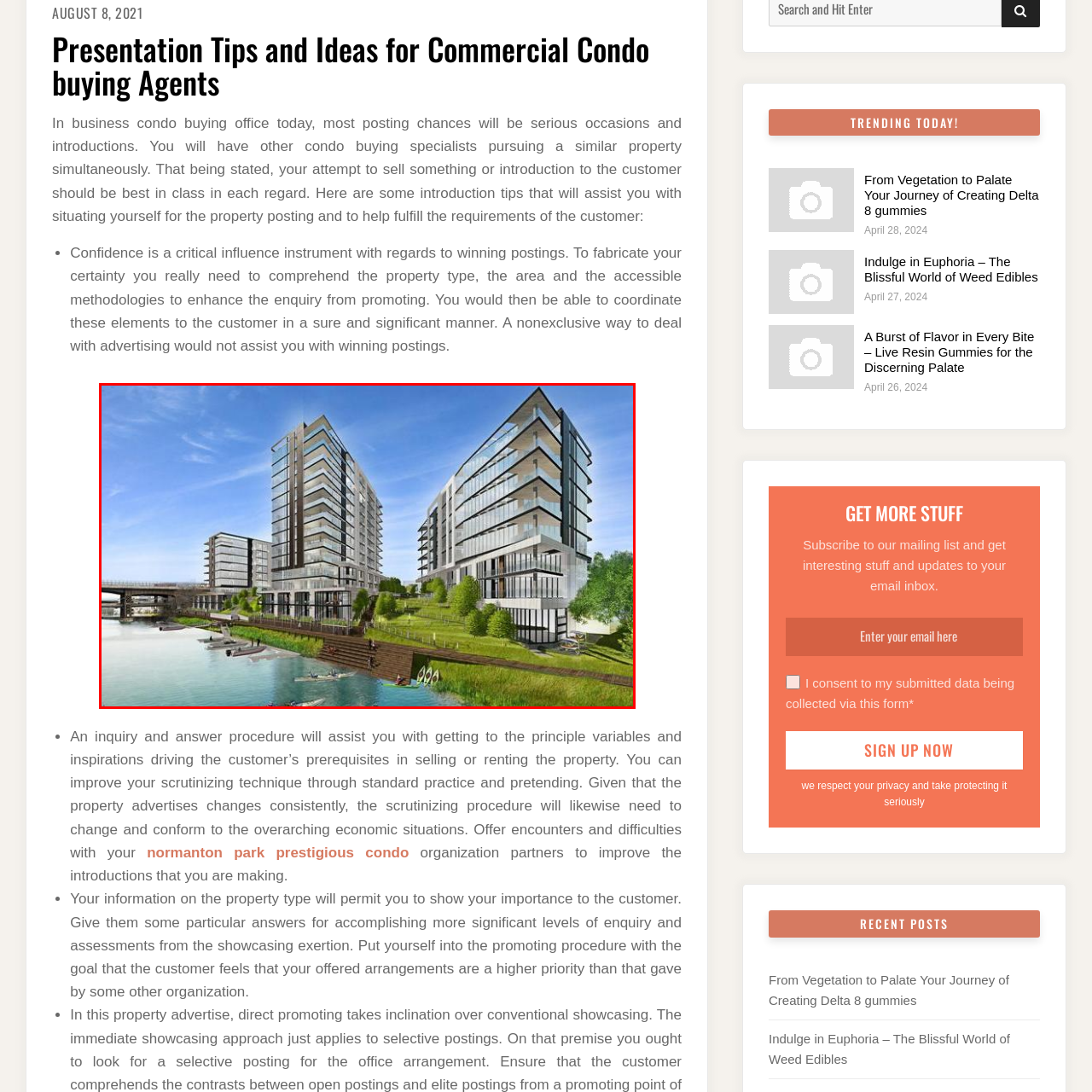Give a detailed account of the scene depicted in the image inside the red rectangle.

The image showcases a stunning architectural rendering of modern condominium buildings situated by a picturesque waterfront. The design features sleek glass facades and contemporary structures, set against a bright blue sky that enhances the appeal of the residential development. Lush greenery surrounds the buildings, creating a harmonious blend of nature and urban living. In the foreground, a serene waterway is visible, with small boats docked nearby, contributing to the tranquil atmosphere. This visual captures the essence of luxurious living in a vibrant community, ideal for prospective buyers considering a lifestyle that merges comfort with scenic views.